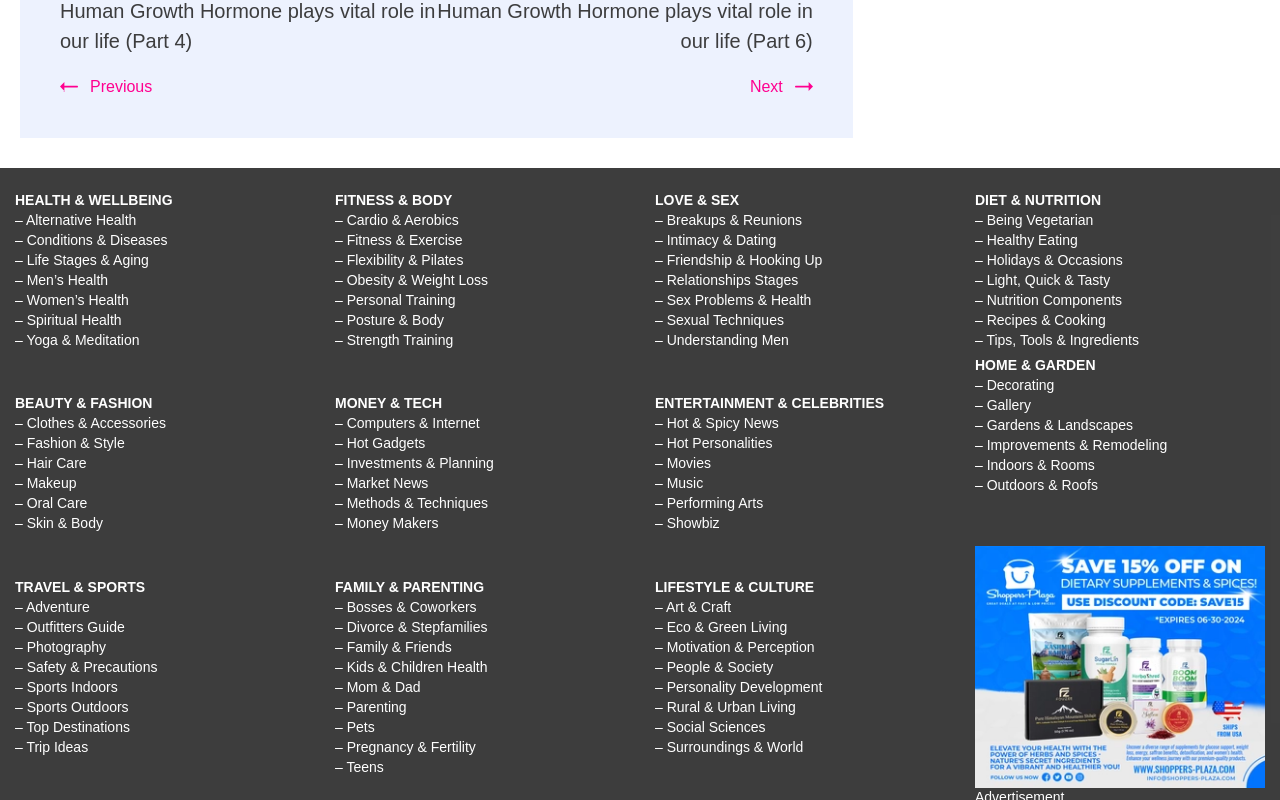Please determine the bounding box of the UI element that matches this description: parent_node: Advertisement. The coordinates should be given as (top-left x, top-left y, bottom-right x, bottom-right y), with all values between 0 and 1.

[0.762, 0.675, 0.988, 0.695]